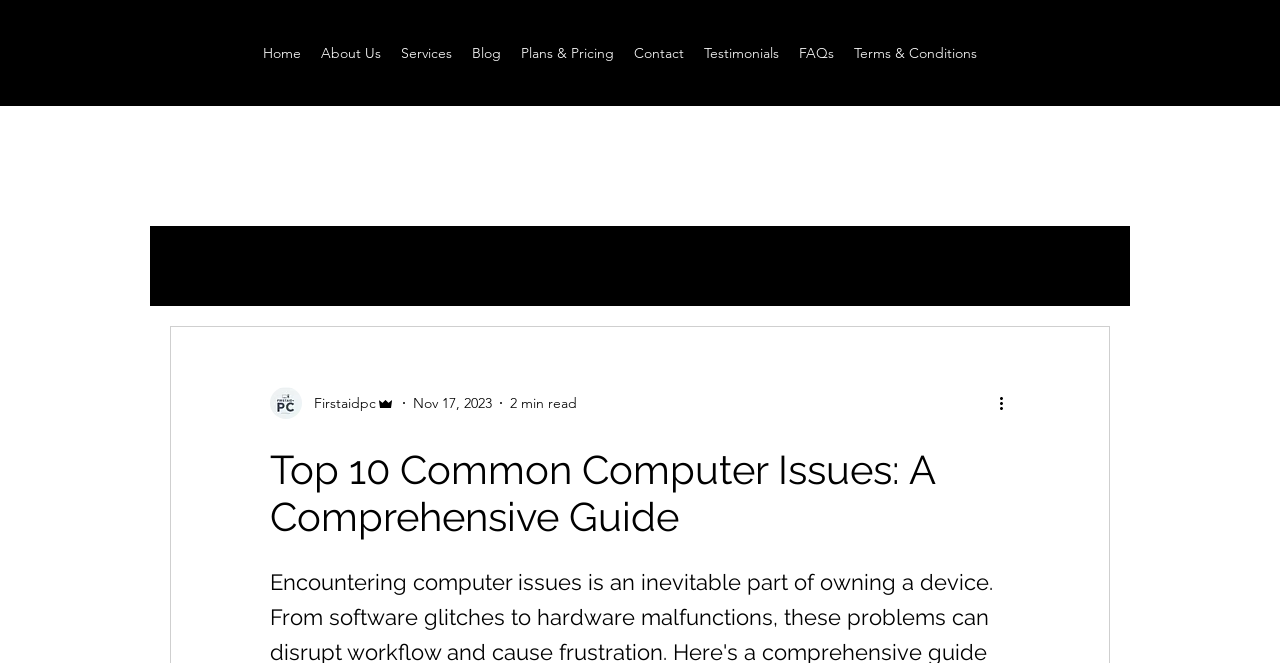Utilize the details in the image to give a detailed response to the question: How long does it take to read the blog post?

I determined the reading time of the blog post by looking at the author's information section, where it says '2 min read' next to the date of the post.